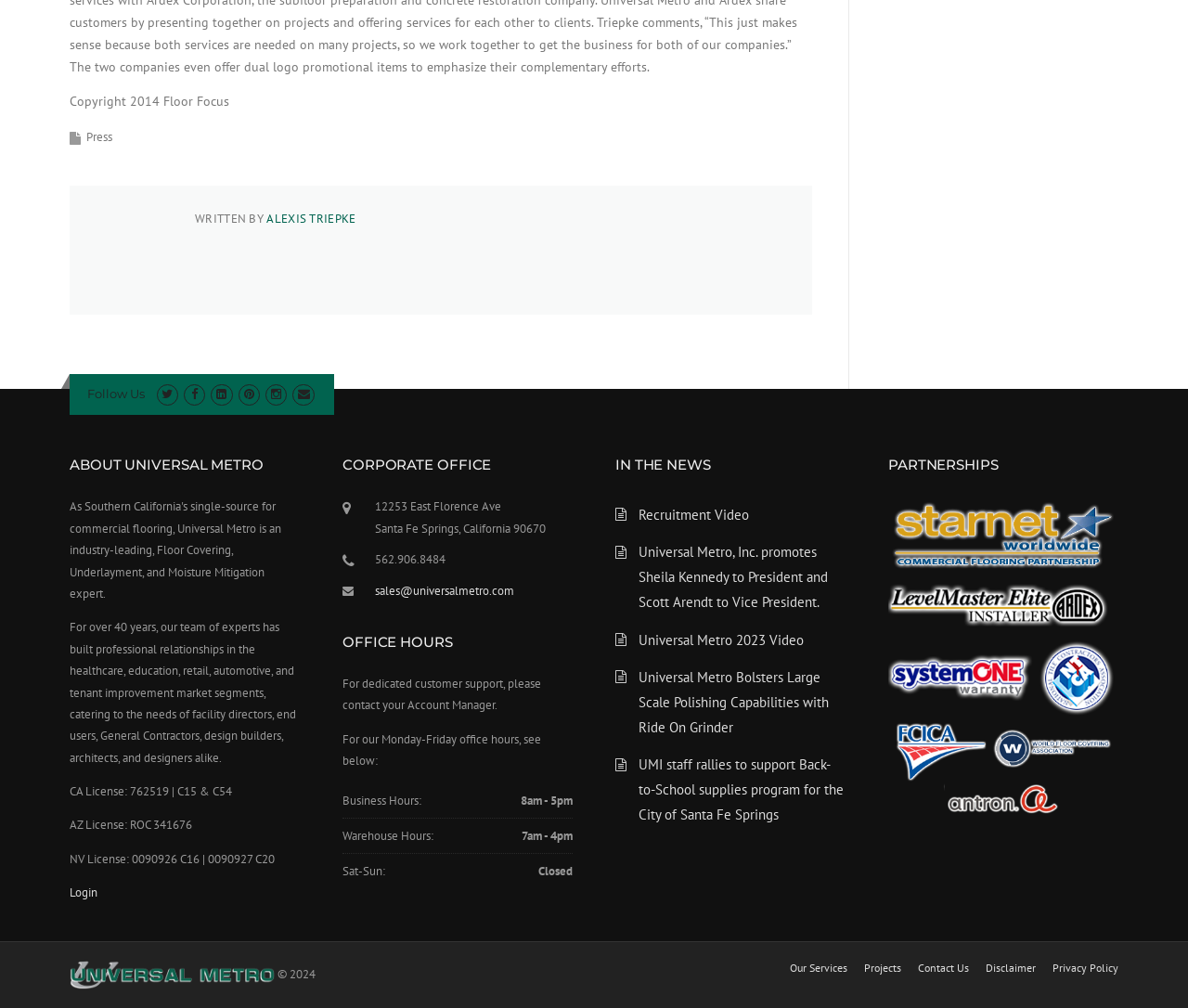Please specify the bounding box coordinates of the area that should be clicked to accomplish the following instruction: "Read the latest news". The coordinates should consist of four float numbers between 0 and 1, i.e., [left, top, right, bottom].

[0.518, 0.449, 0.712, 0.474]